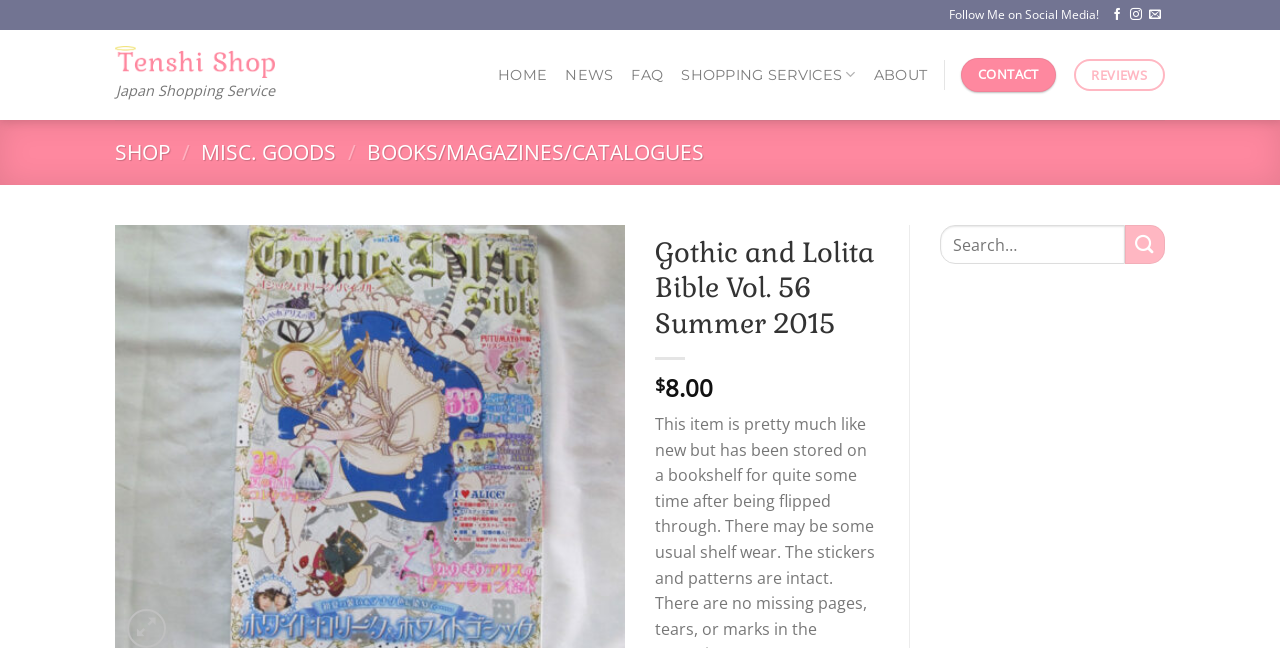Determine the bounding box coordinates of the region that needs to be clicked to achieve the task: "View book details".

[0.09, 0.661, 0.488, 0.695]